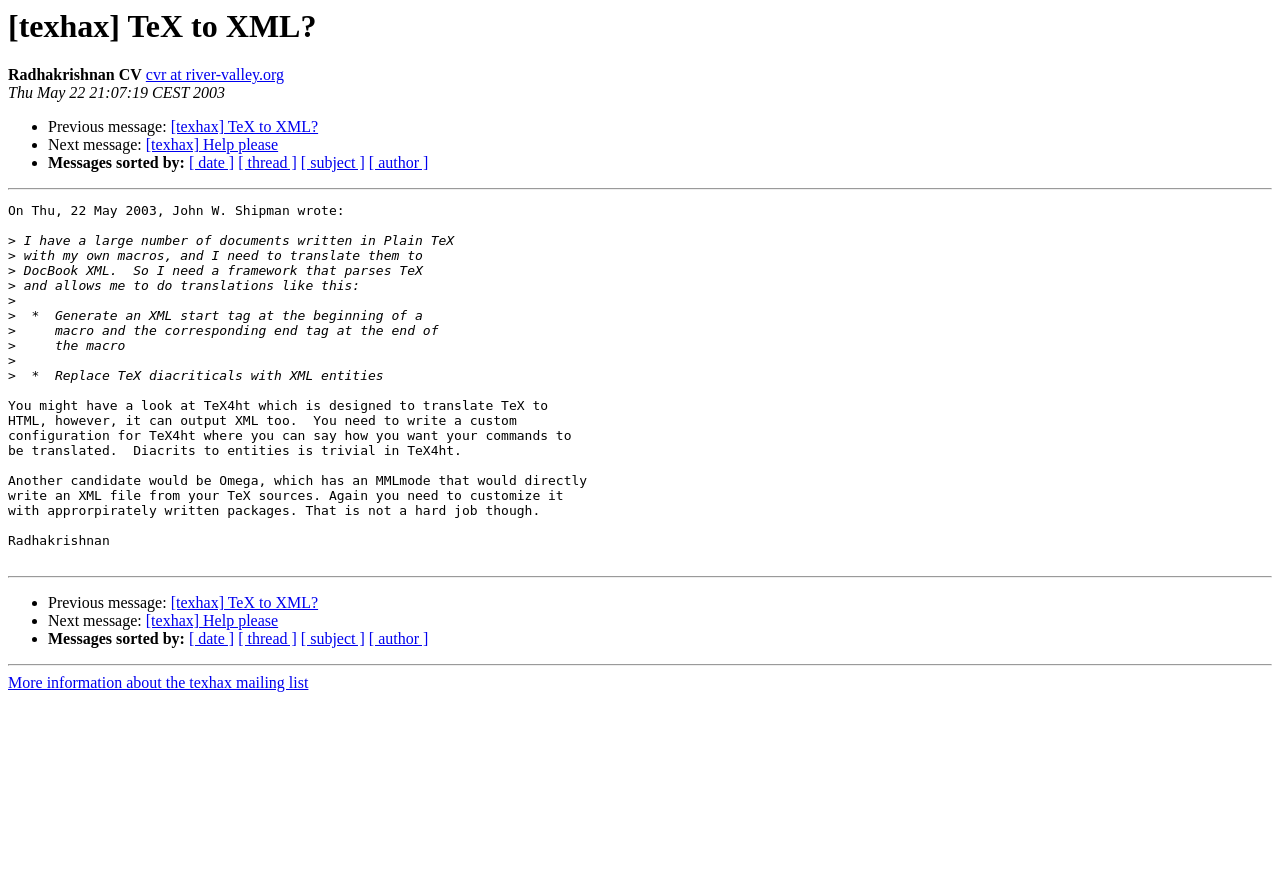With reference to the image, please provide a detailed answer to the following question: What is the name of the mailing list mentioned on the webpage?

I found the answer by reading the text content of the webpage, specifically the links and headings that contain the text 'texhax' which indicates that it is the name of the mailing list.